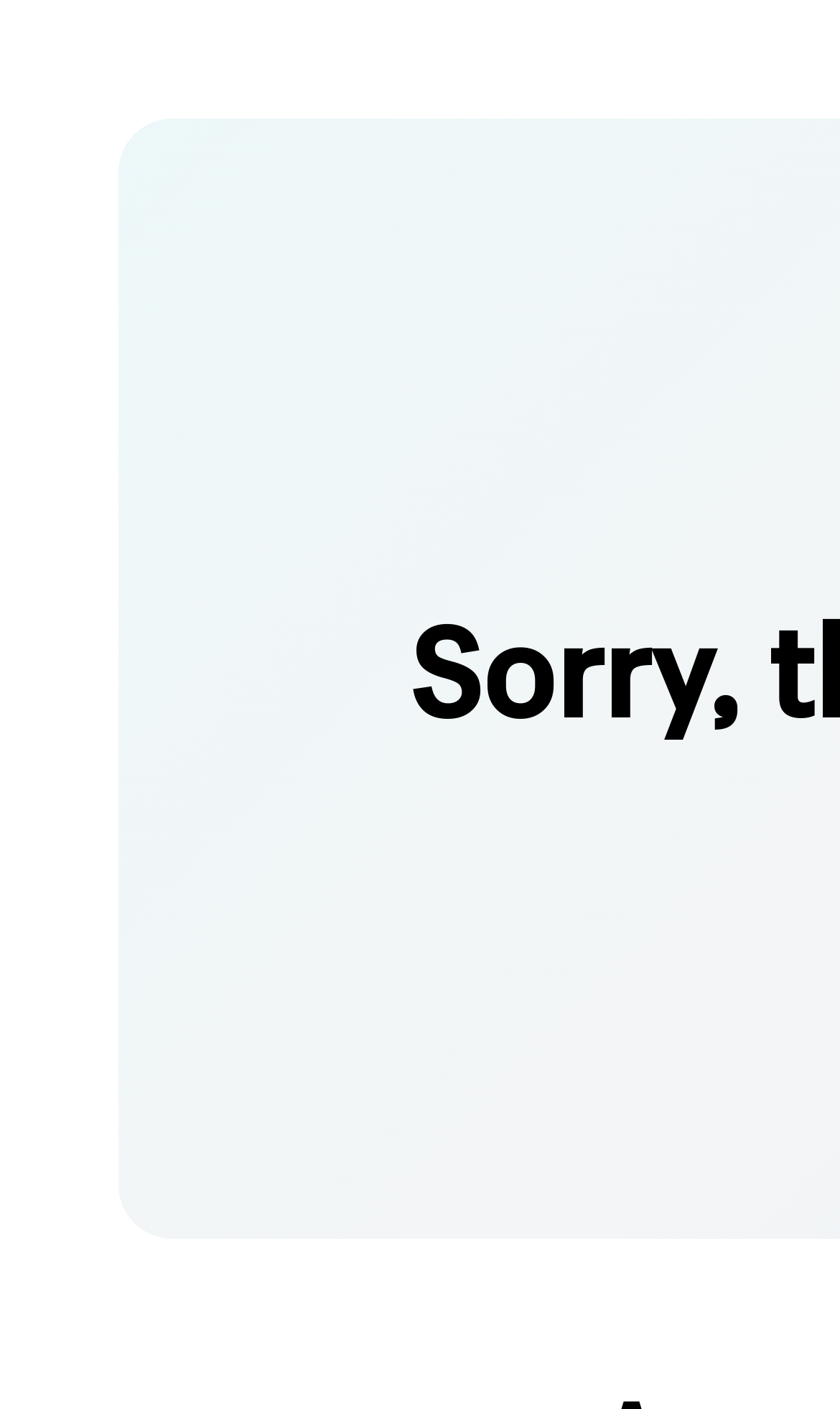Please extract the webpage's main title and generate its text content.

Sorry, this store is currently unavailable.